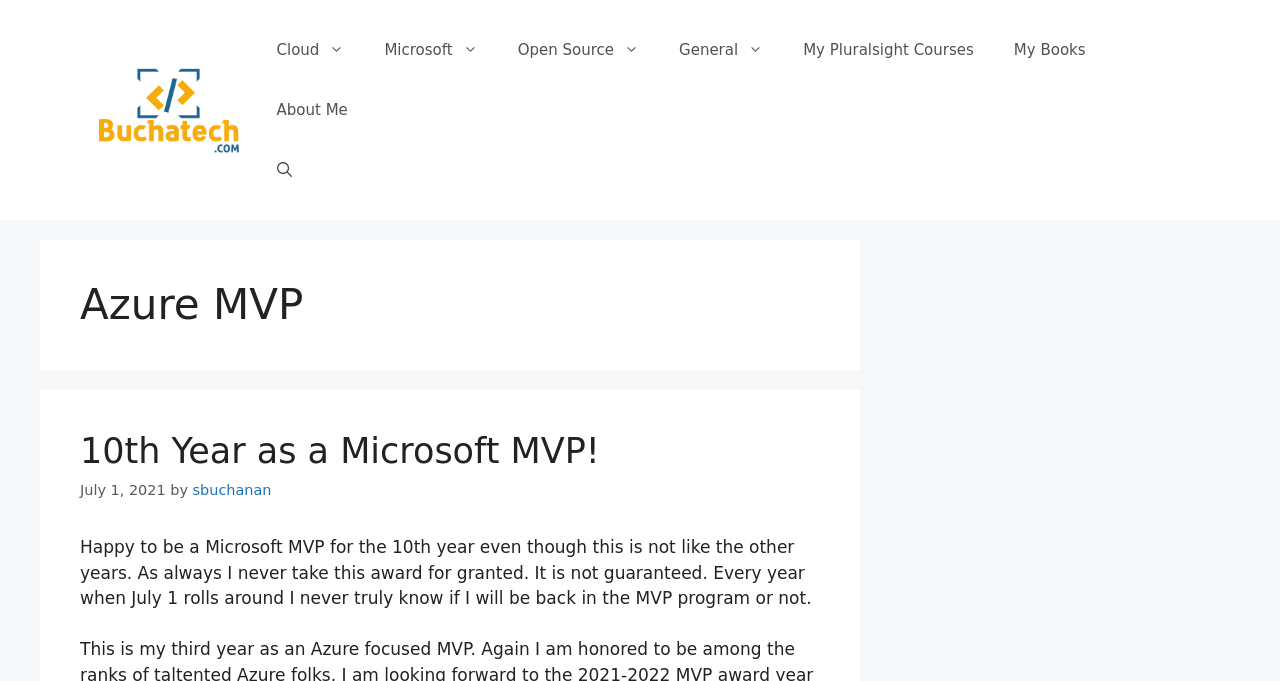Generate a comprehensive description of the webpage content.

The webpage is about Buchatech.com, an Azure MVP, and features a banner at the top with a link to the website and an image of the logo. Below the banner, there is a primary navigation menu with seven links: Cloud, Microsoft, Open Source, General, My Pluralsight Courses, My Books, and About Me. The navigation menu is positioned near the top of the page, spanning most of the width.

Below the navigation menu, there is a header section with a heading that reads "Azure MVP". This is followed by a subheading that announces "10th Year as a Microsoft MVP!" with a link to the same title. The subheading is accompanied by a timestamp showing the date "July 1, 2021" and the author's name "sbuchanan". 

The main content of the page is a paragraph of text that expresses the author's gratitude and humility about being a Microsoft MVP for the 10th year. The text is positioned below the header section and spans most of the width of the page.